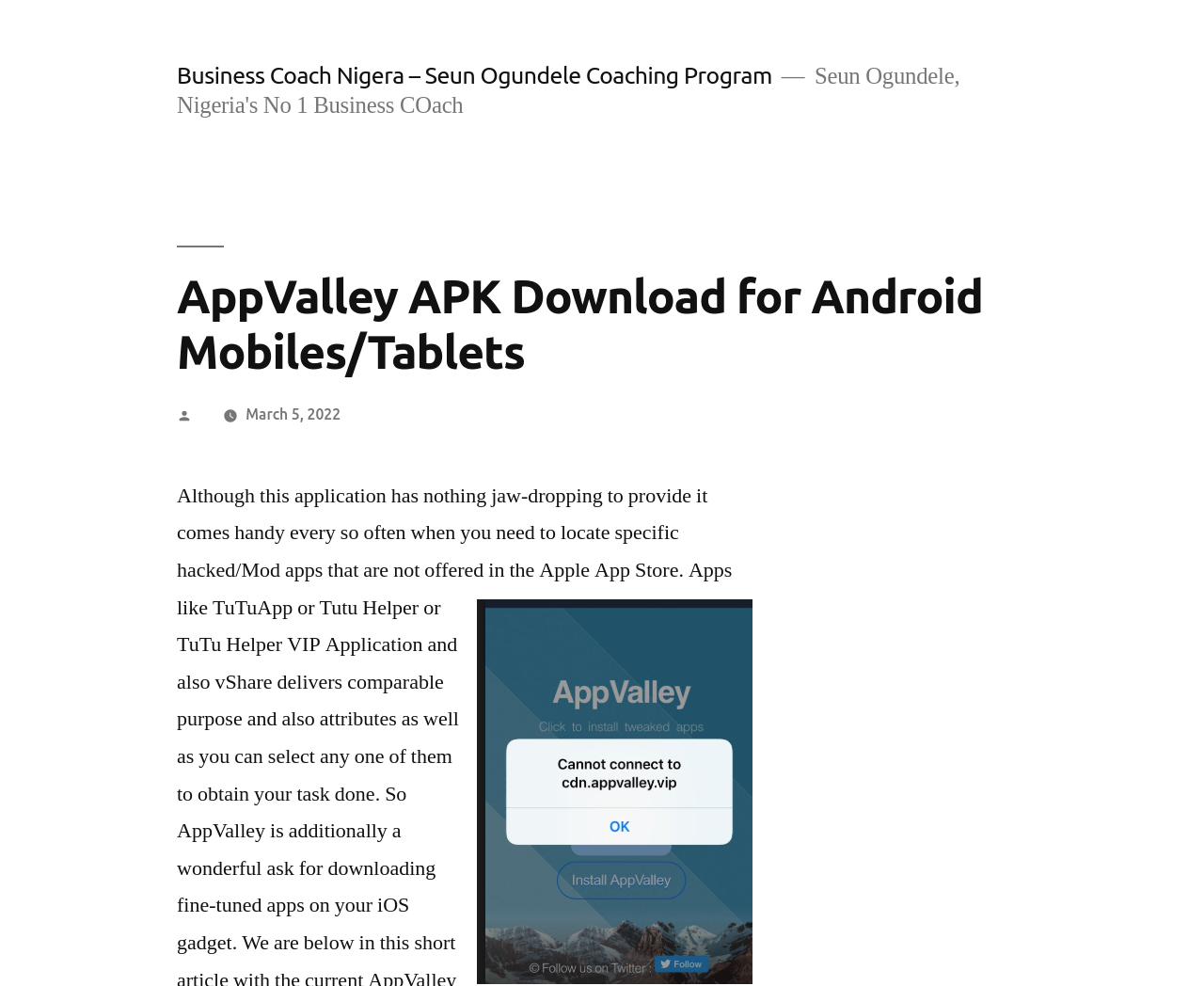Determine the bounding box of the UI component based on this description: "March 5, 2022". The bounding box coordinates should be four float values between 0 and 1, i.e., [left, top, right, bottom].

[0.204, 0.411, 0.283, 0.428]